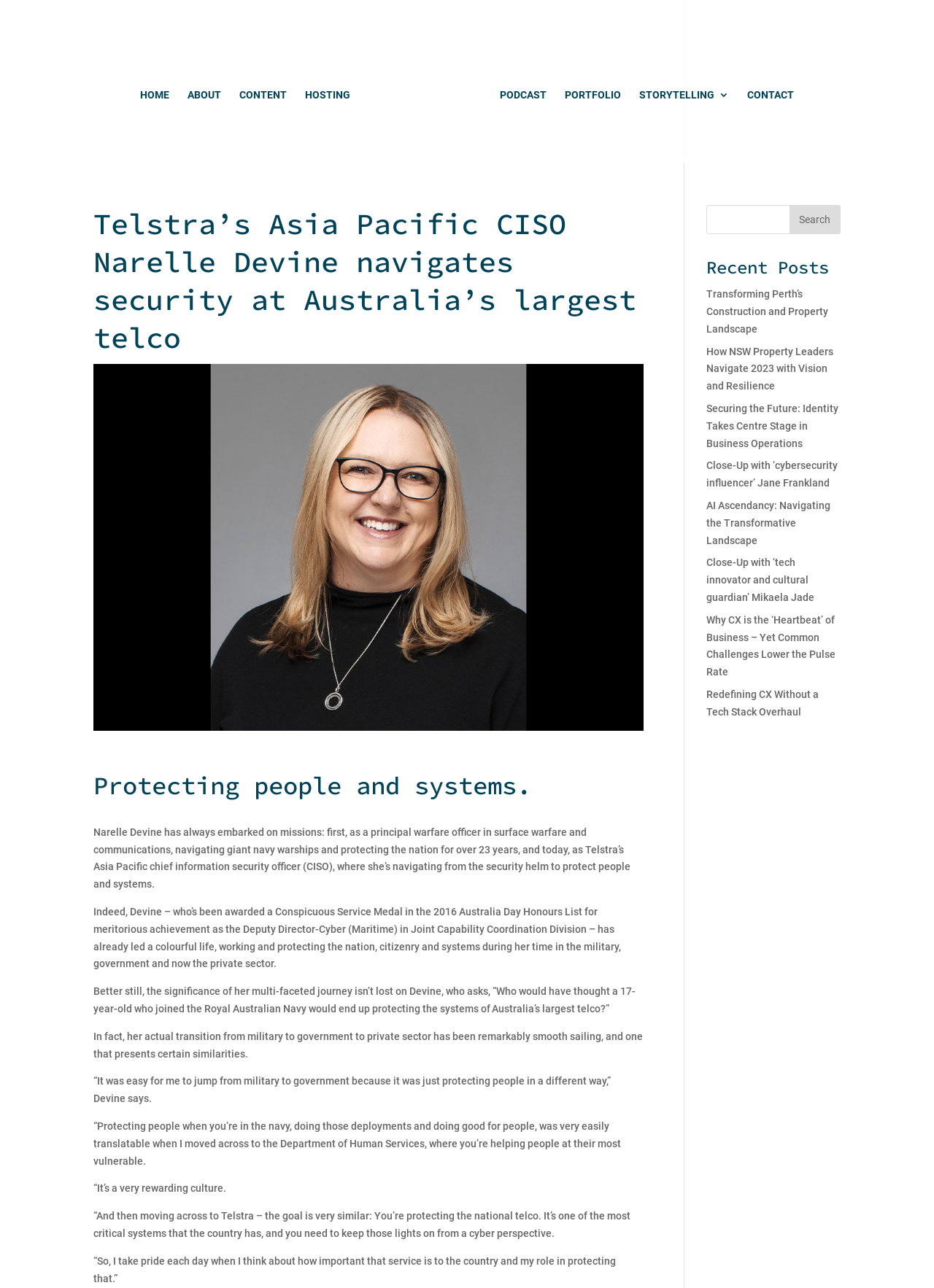Please extract the webpage's main title and generate its text content.

Telstra’s Asia Pacific CISO Narelle Devine navigates security at Australia’s largest telco